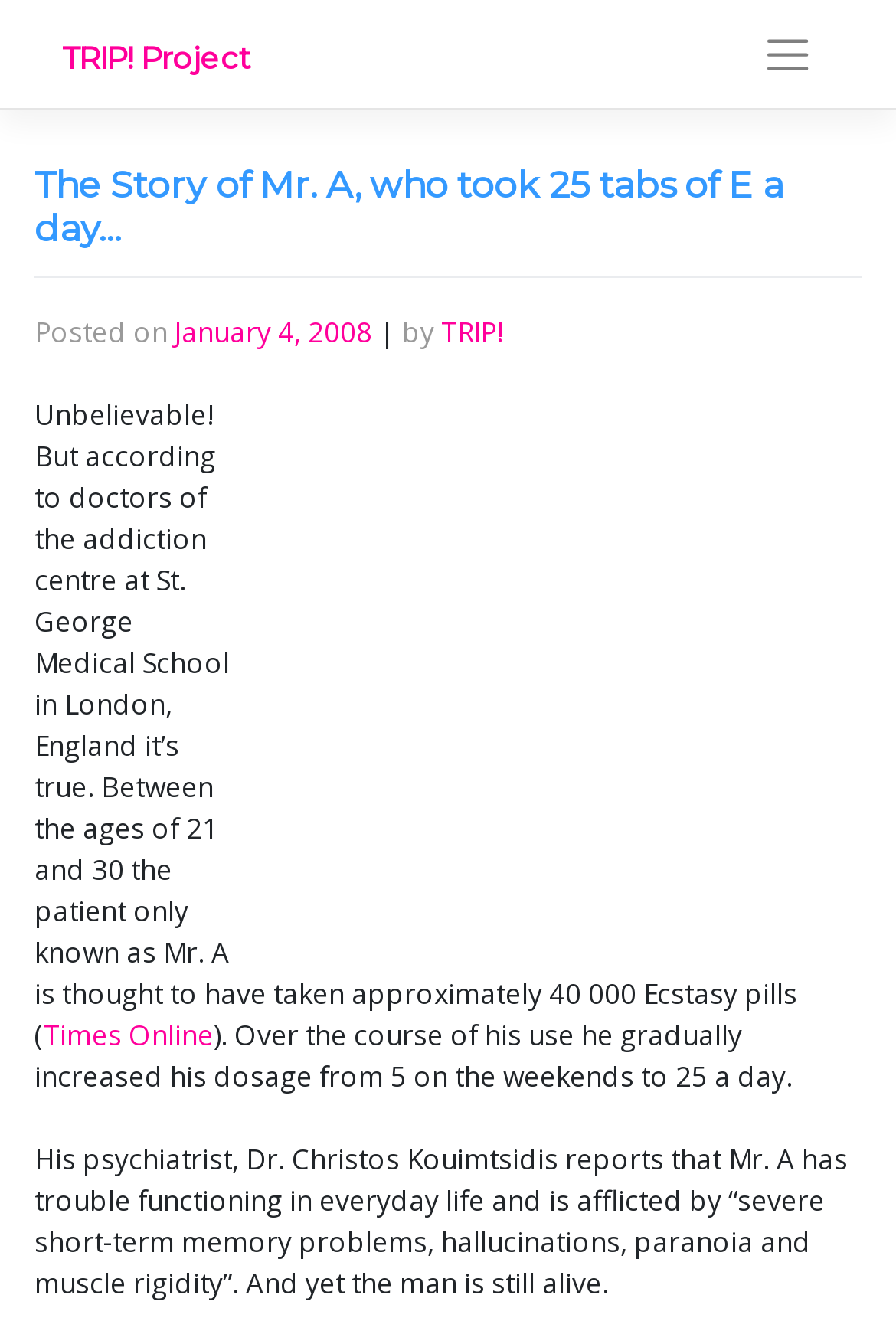Provide a thorough description of the webpage's content and layout.

The webpage is about the story of Mr. A, who took 25 tabs of Ecstasy a day. At the top left corner, there is a link to "Skip to content". Next to it, on the top center, is a link to "TRIP! Project". On the top right corner, there is a button to "Toggle navigation", which is not expanded.

Below the top navigation, there is a header section that spans almost the entire width of the page. Within this section, there is a heading that displays the title of the story, "The Story of Mr. A, who took 25 tabs of E a day…". Below the title, there is a line of text that indicates the post date, "Posted on January 4, 2008", and the author, "by TRIP!".

To the right of the header section, there is an image of "e pillz" that takes up about two-thirds of the page's width. Below the image, there is a block of text that describes the story of Mr. A, including his Ecstasy use and its effects on his life. The text is divided into three paragraphs, with a link to "Times Online" in the second paragraph.

There are a total of 5 links on the page, including the "Skip to content" link, the "TRIP! Project" link, the "January 4, 2008" link, the "TRIP!" link, and the "Times Online" link. There is also one button, the "Toggle navigation" button, and one image, the "e pillz" image.